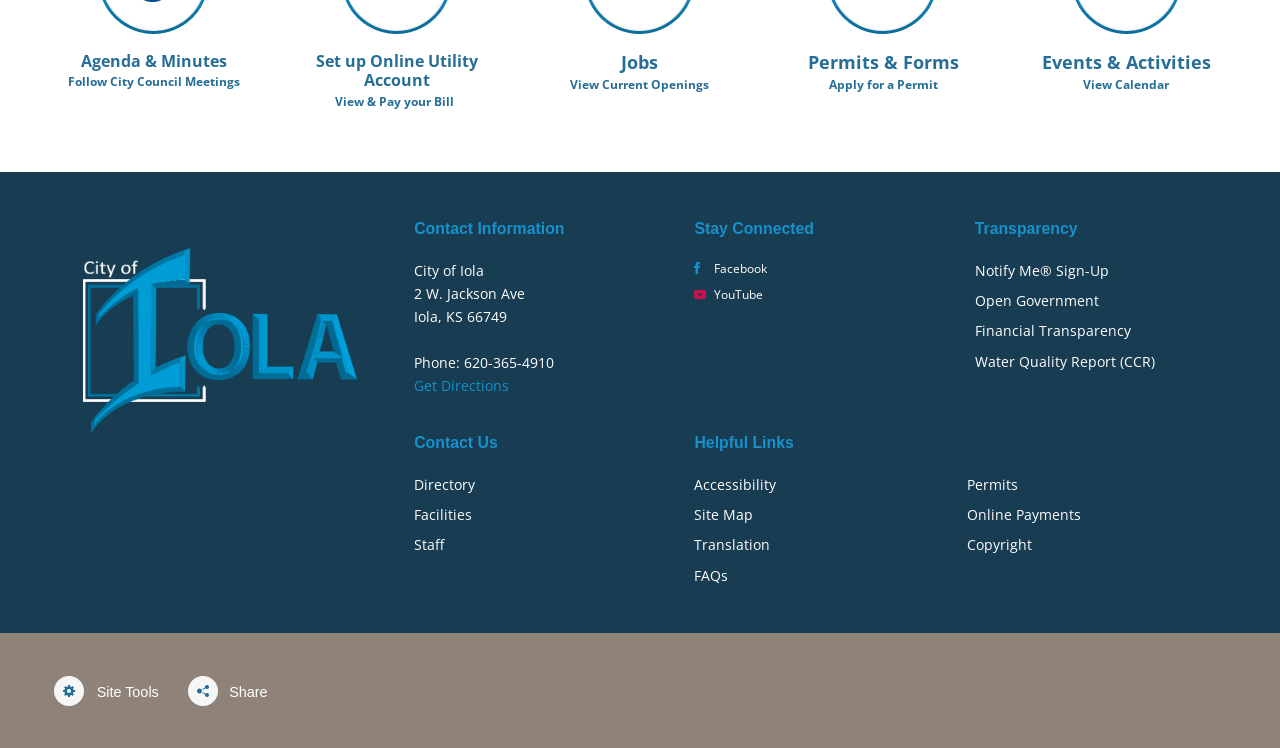For the given element description Water Quality Report (CCR), determine the bounding box coordinates of the UI element. The coordinates should follow the format (top-left x, top-left y, bottom-right x, bottom-right y) and be within the range of 0 to 1.

[0.761, 0.47, 0.902, 0.495]